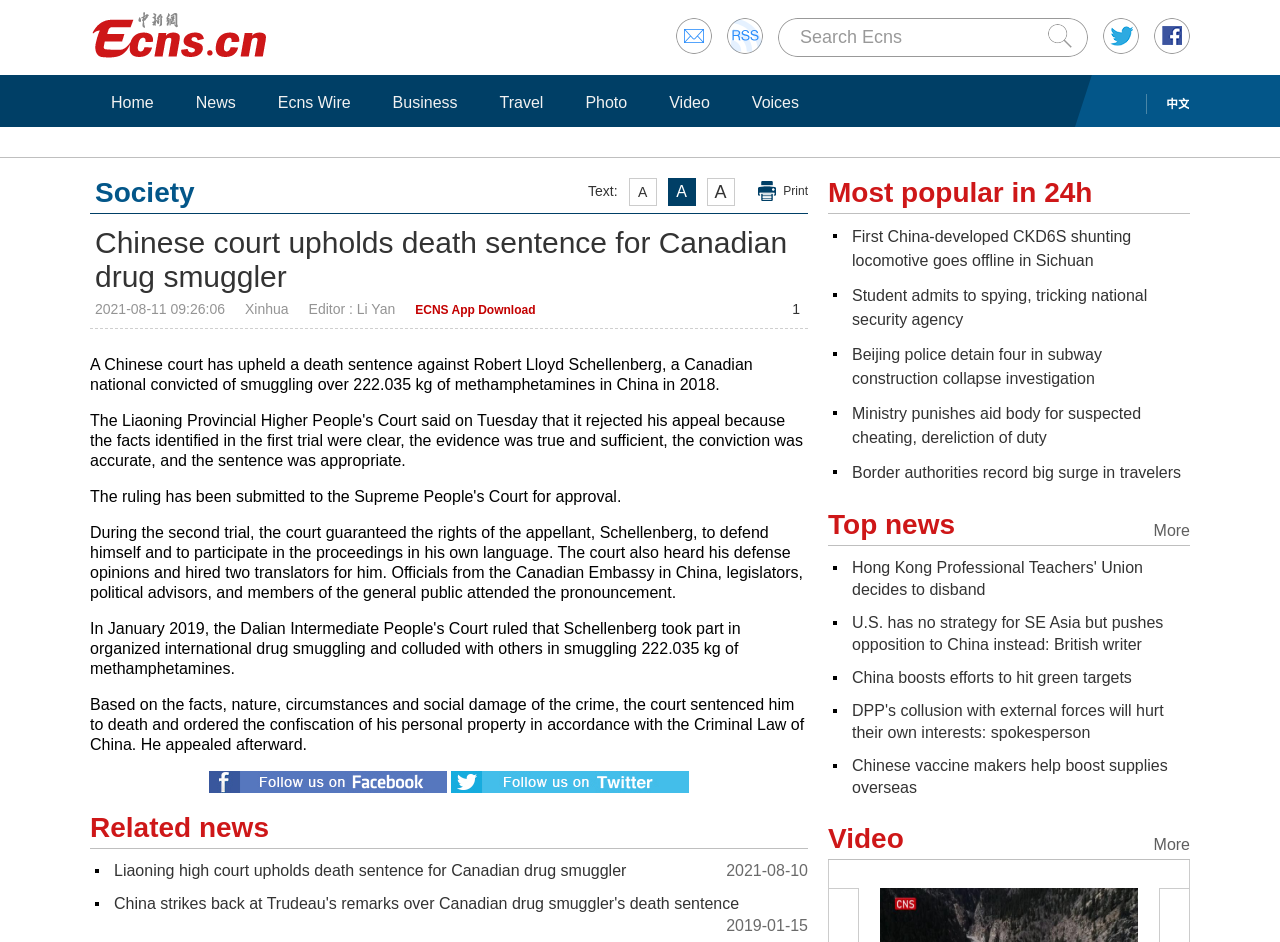Provide a one-word or one-phrase answer to the question:
What is the date of the news article?

2021-08-11